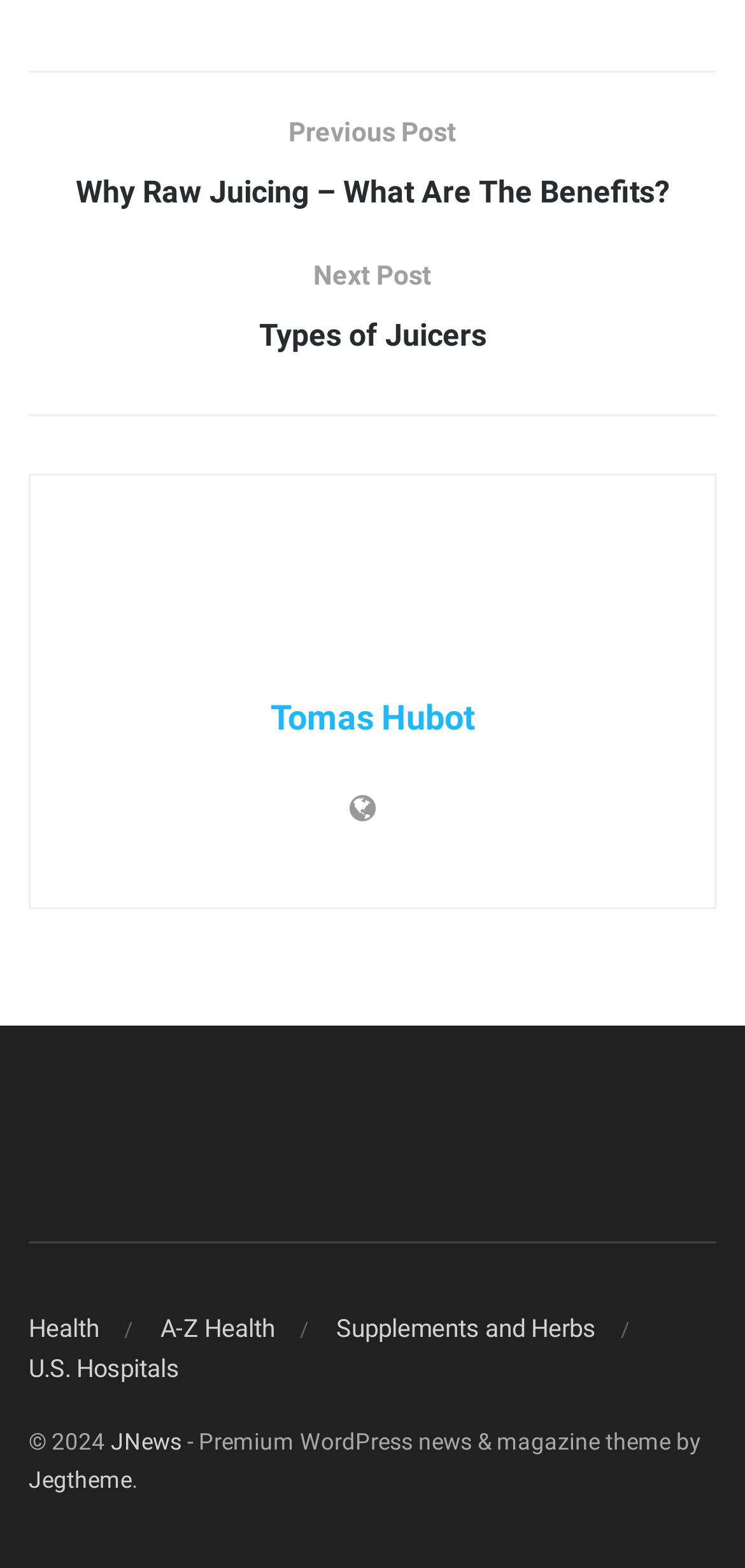What is the theme of the website?
Kindly offer a detailed explanation using the data available in the image.

The theme of the website can be inferred from the static text element at the bottom of the page, which reads '- Premium WordPress news & magazine theme by Jegtheme'.